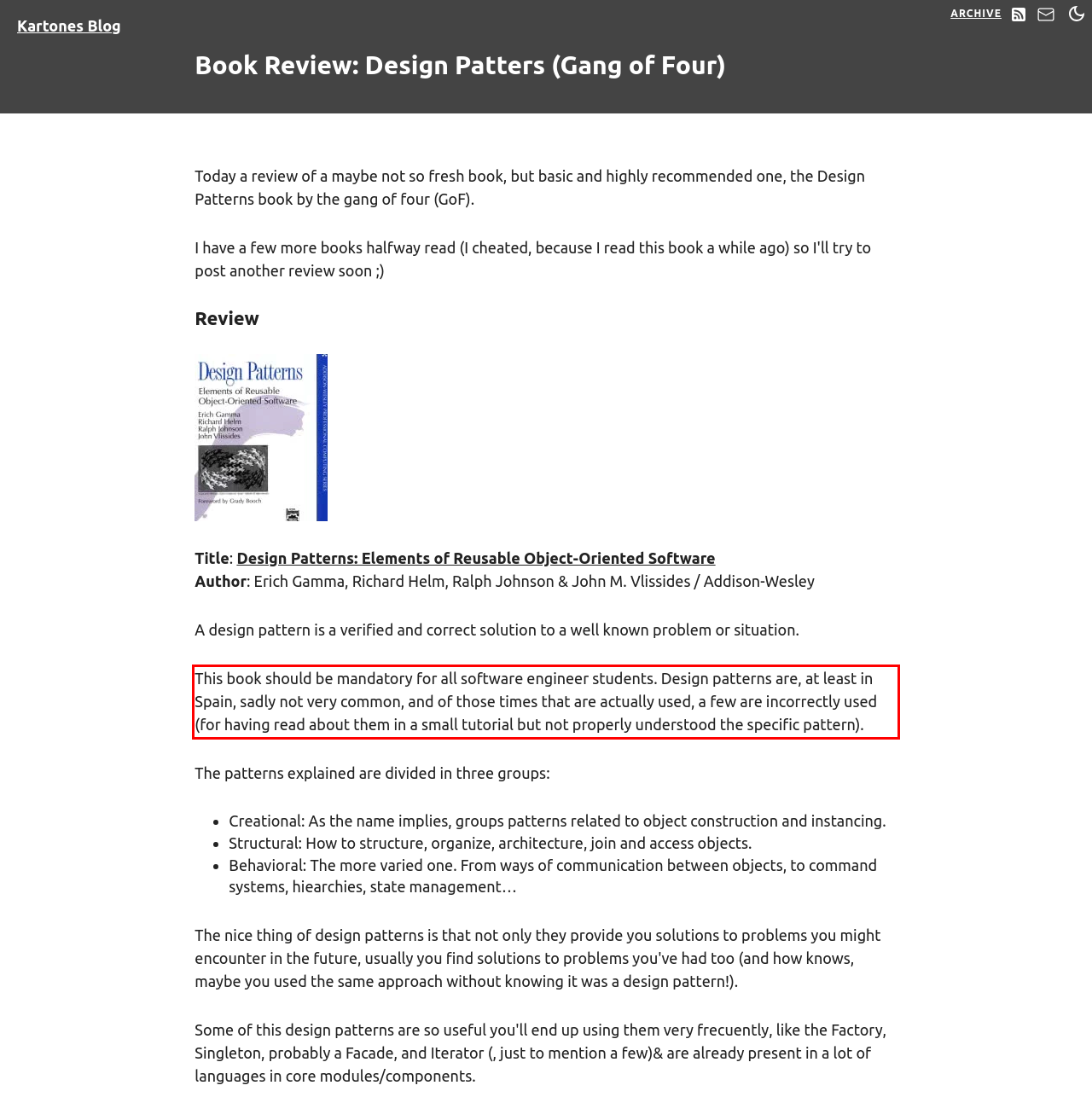Please recognize and transcribe the text located inside the red bounding box in the webpage image.

This book should be mandatory for all software engineer students. Design patterns are, at least in Spain, sadly not very common, and of those times that are actually used, a few are incorrectly used (for having read about them in a small tutorial but not properly understood the specific pattern).